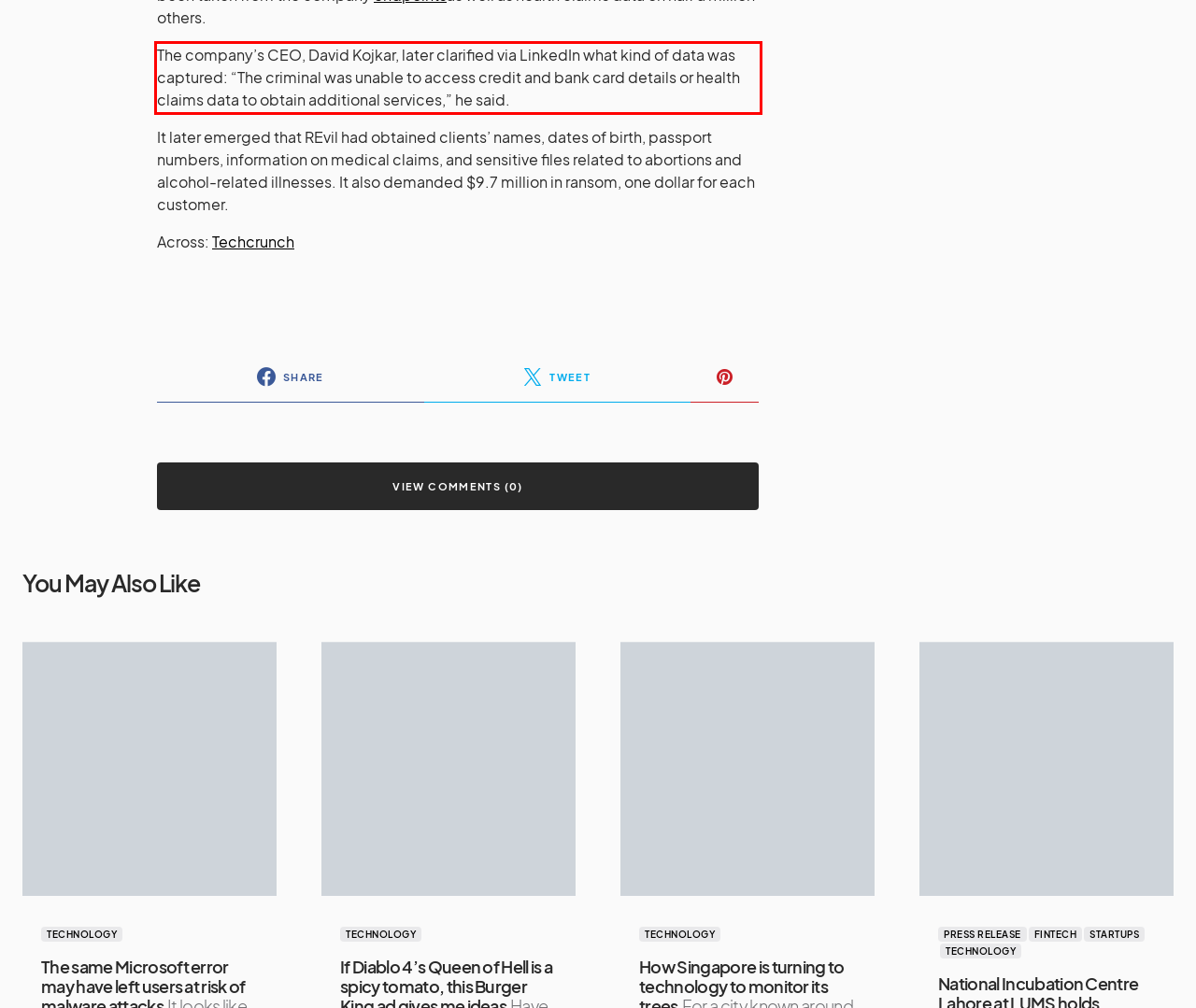Please analyze the screenshot of a webpage and extract the text content within the red bounding box using OCR.

The company’s CEO, David Kojkar, later clarified via LinkedIn what kind of data was captured: “The criminal was unable to access credit and bank card details or health claims data to obtain additional services,” he said.